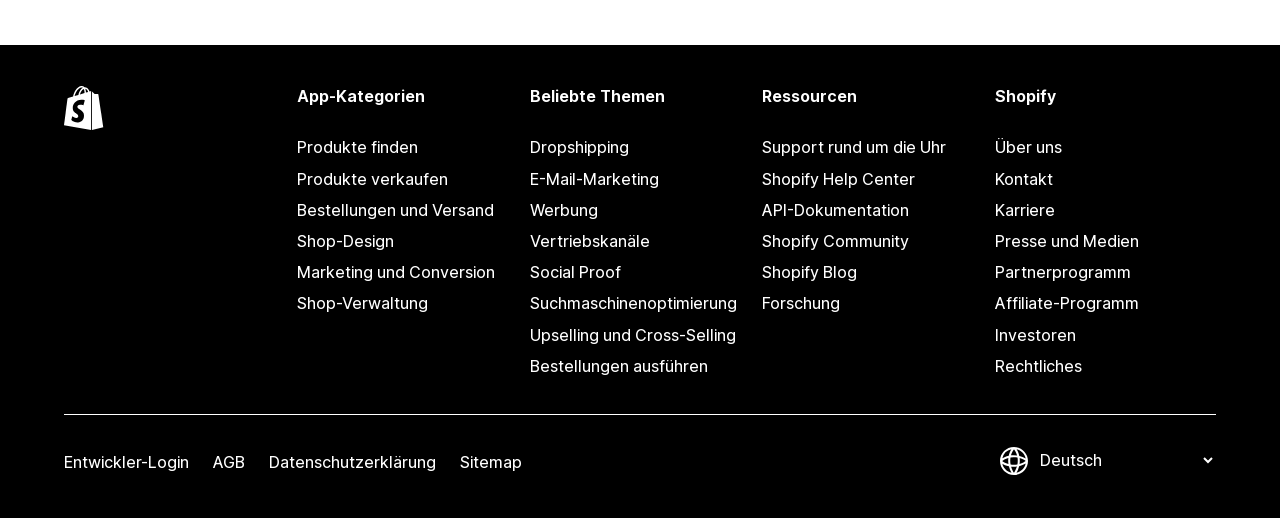Please determine the bounding box coordinates for the UI element described as: "Upselling und Cross-Selling".

[0.414, 0.617, 0.586, 0.677]